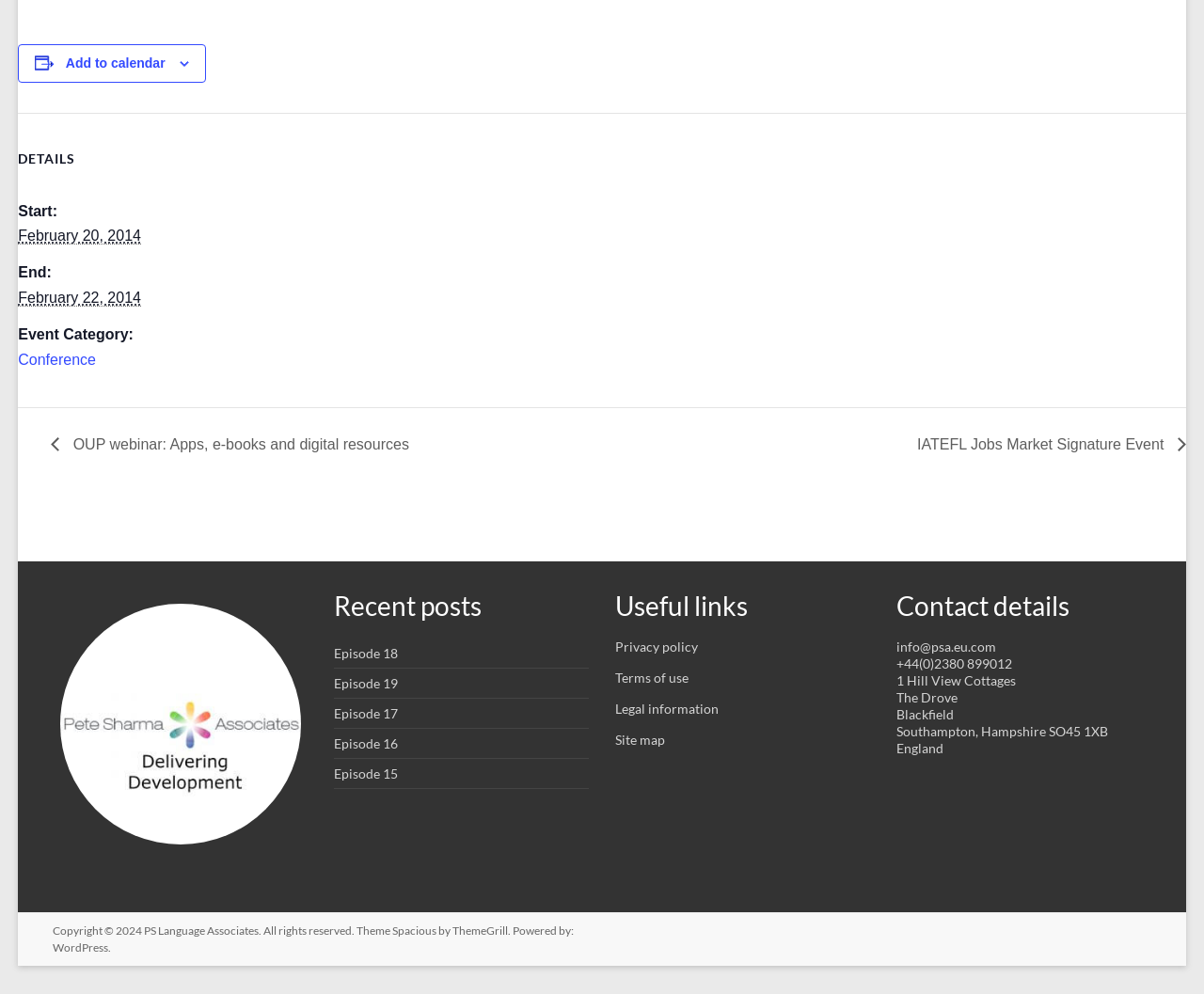What is the start date of the event? From the image, respond with a single word or brief phrase.

February 20, 2014